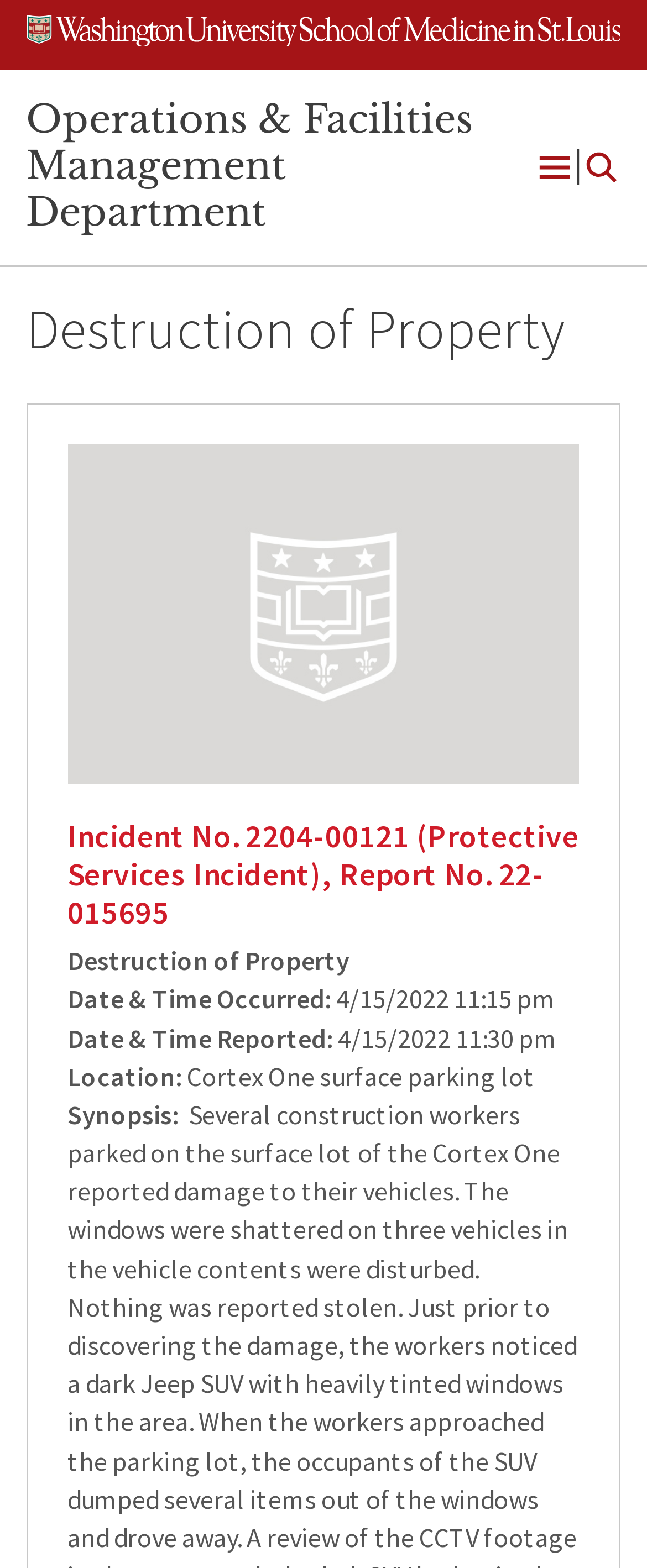What is the report number?
We need a detailed and exhaustive answer to the question. Please elaborate.

I found the report number by looking at the link with the text 'Incident No. 2204-00121 (Protective Services Incident), Report No. 22-015695' which is located below the heading 'Destruction of Property'.